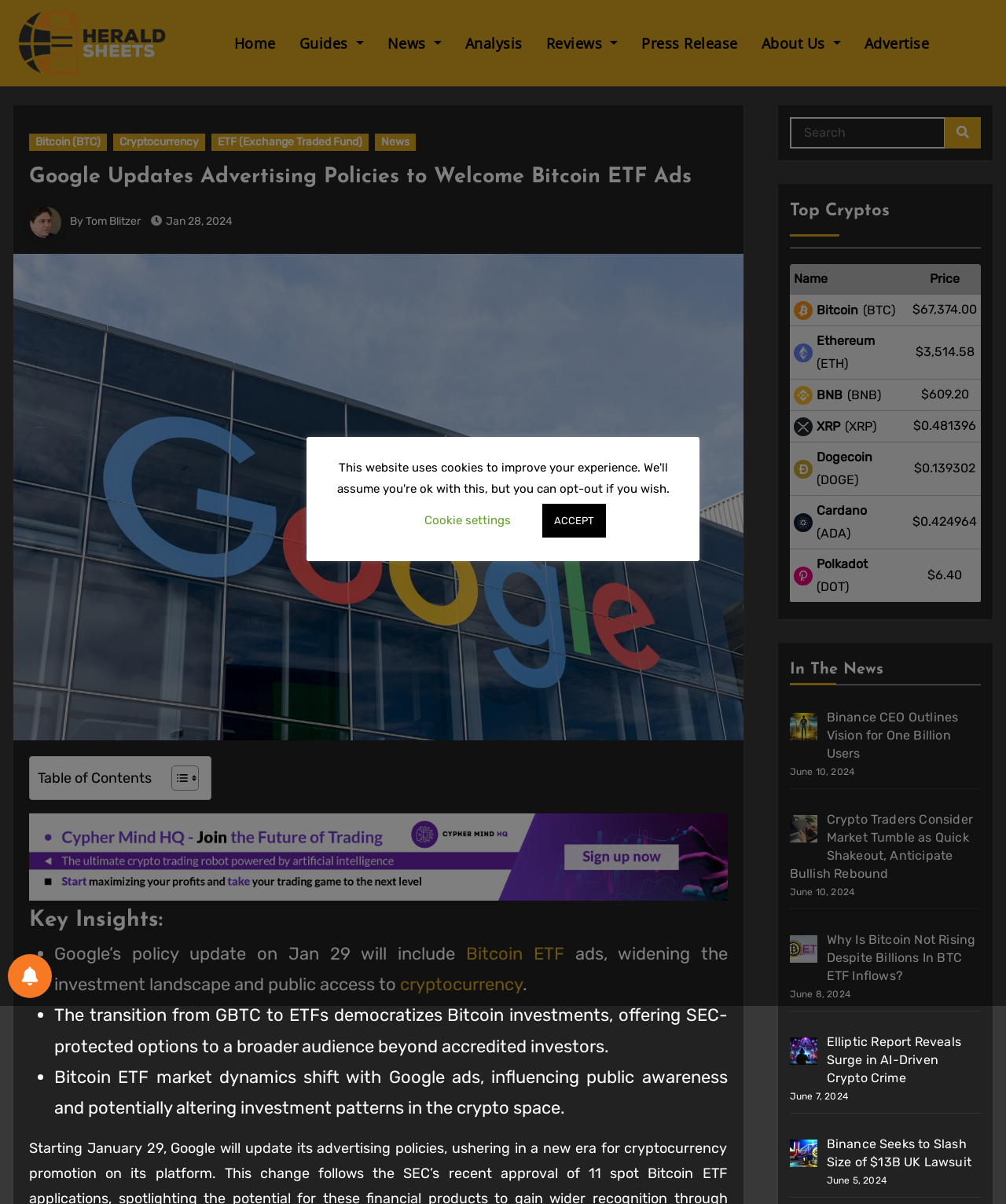Who is the author of the news article?
Answer the question with a single word or phrase, referring to the image.

Tom Blitzer